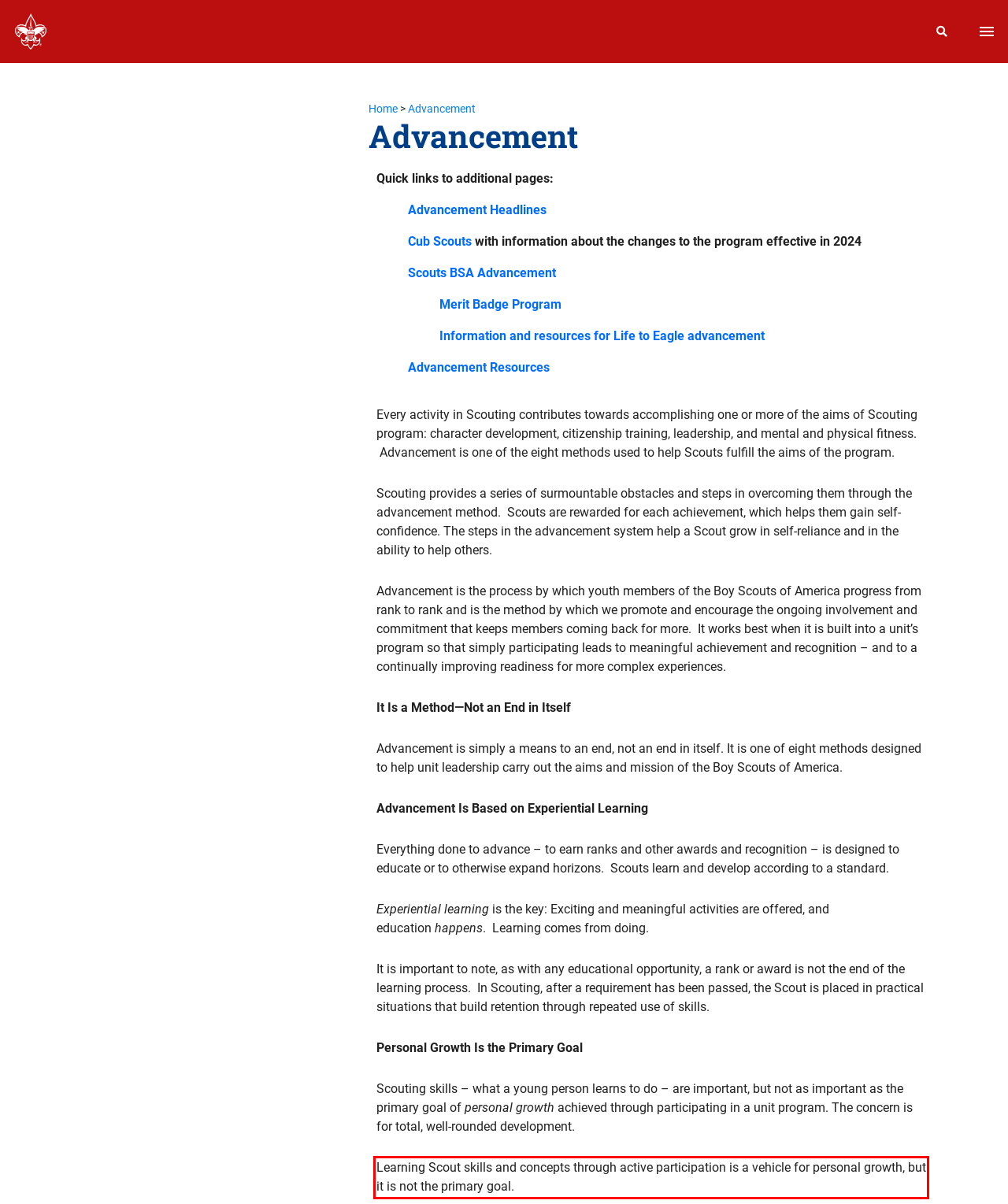Identify the text within the red bounding box on the webpage screenshot and generate the extracted text content.

Learning Scout skills and concepts through active participation is a vehicle for personal growth, but it is not the primary goal.